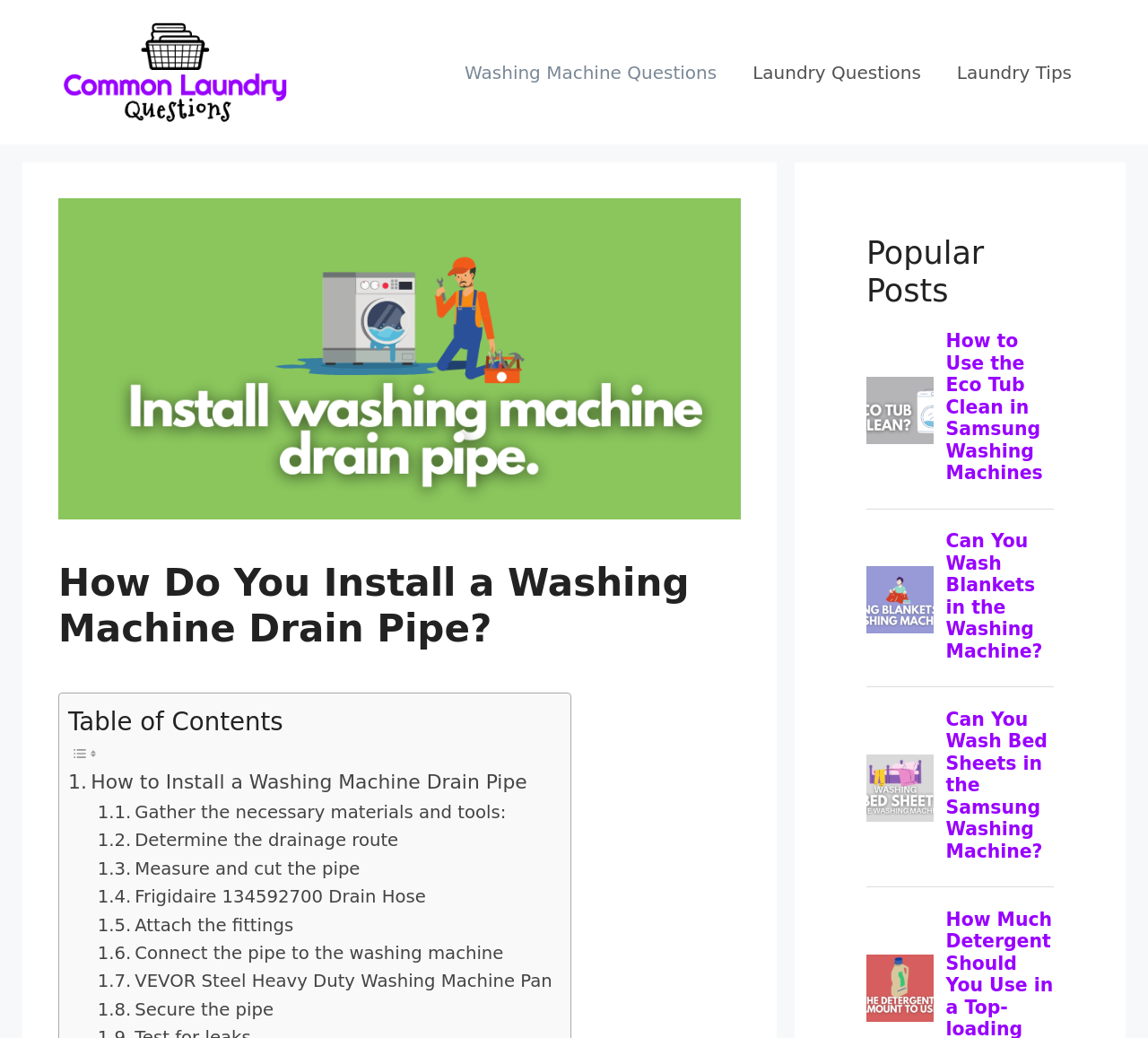Construct a thorough caption encompassing all aspects of the webpage.

This webpage is about installing a washing machine drain pipe, providing a step-by-step guide for readers. At the top, there is a banner with the site's name and a navigation menu with links to related topics, such as washing machine questions, laundry questions, and laundry tips. Below the navigation menu, there is a large banner image with a washing machine and a mechanic vector, accompanied by the title "How Do You Install a Washing Machine Drain Pipe?".

The main content of the webpage is divided into sections, with a table of contents at the top. The sections are listed as links, including "How to Install a Washing Machine Drain Pipe", "Gather the necessary materials and tools", "Determine the drainage route", and so on. Each section has a brief description and is accompanied by small icons.

On the right side of the webpage, there is a section titled "Popular Posts" with three links to related articles, each accompanied by an image. The articles are about using the eco tub clean in Samsung washing machines, washing blankets in the washing machine, and washing bed sheets in the Samsung washing machine.

Throughout the webpage, there are several images, including icons, banners, and thumbnails, which break up the text and make the content more visually appealing. Overall, the webpage is well-organized and easy to navigate, with clear headings and concise descriptions.